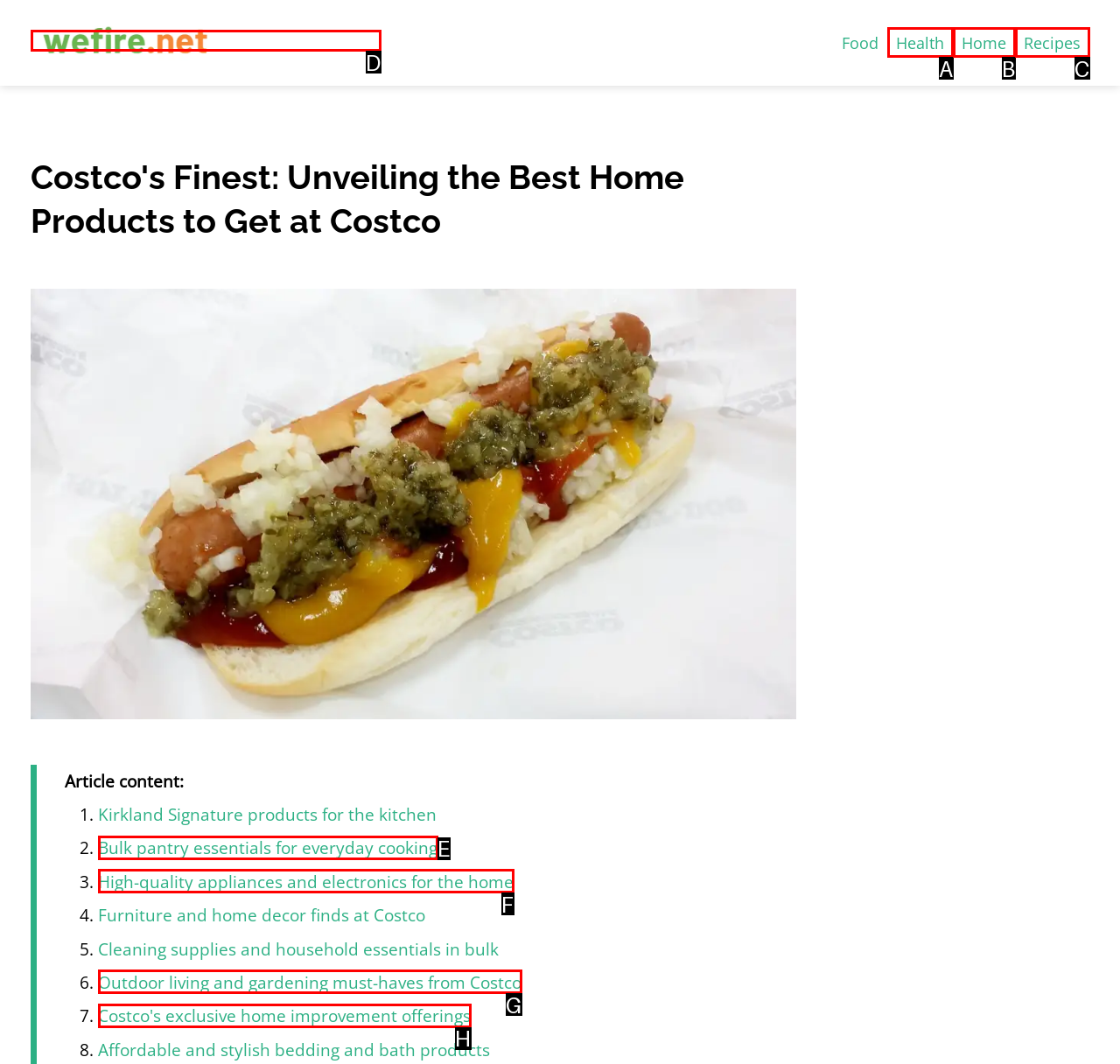Choose the HTML element to click for this instruction: Browse the 'Outdoor living and gardening must-haves from Costco' link Answer with the letter of the correct choice from the given options.

G